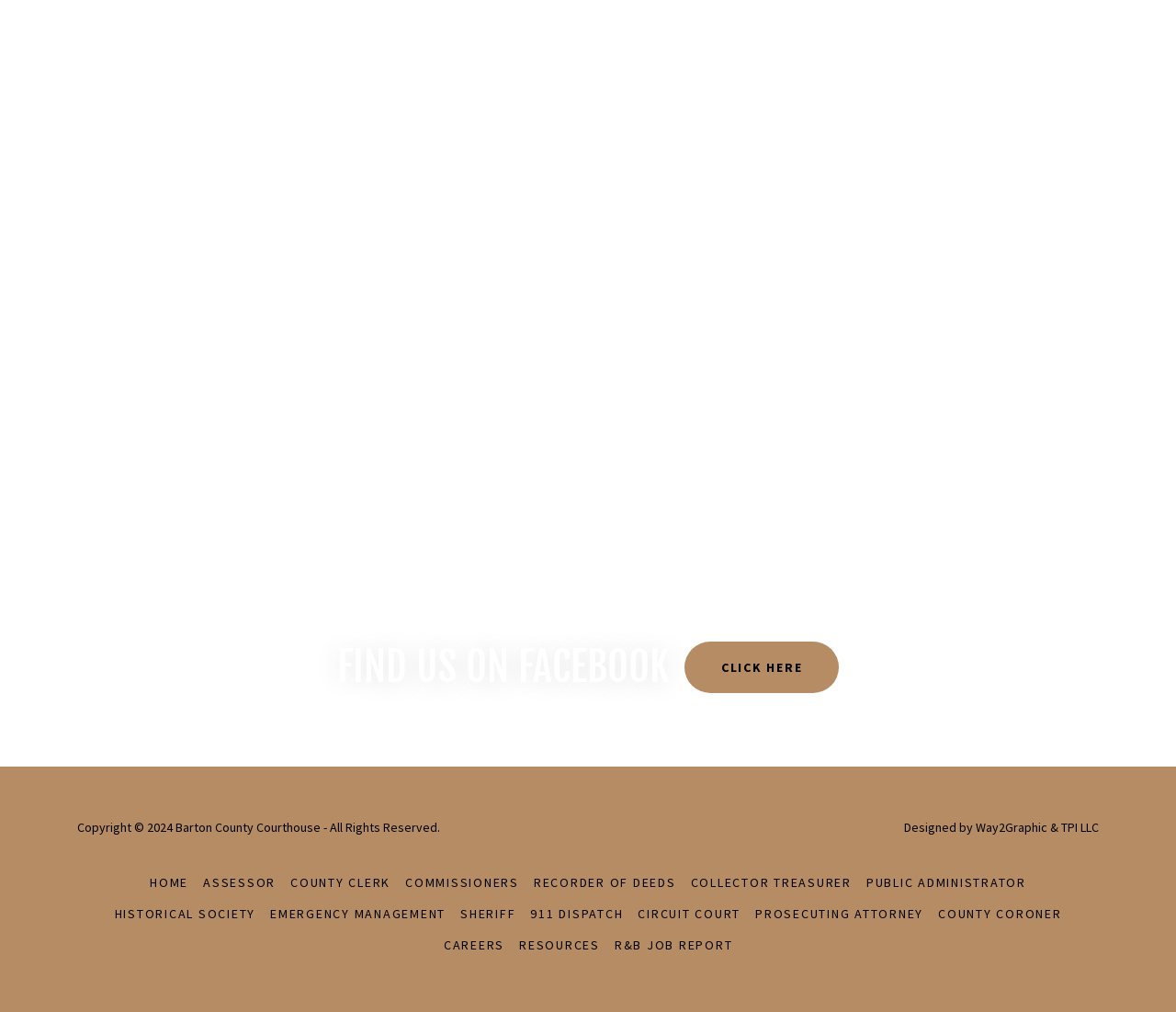Locate the UI element that matches the description Sheriff in the webpage screenshot. Return the bounding box coordinates in the format (top-left x, top-left y, bottom-right x, bottom-right y), with values ranging from 0 to 1.

[0.385, 0.887, 0.445, 0.918]